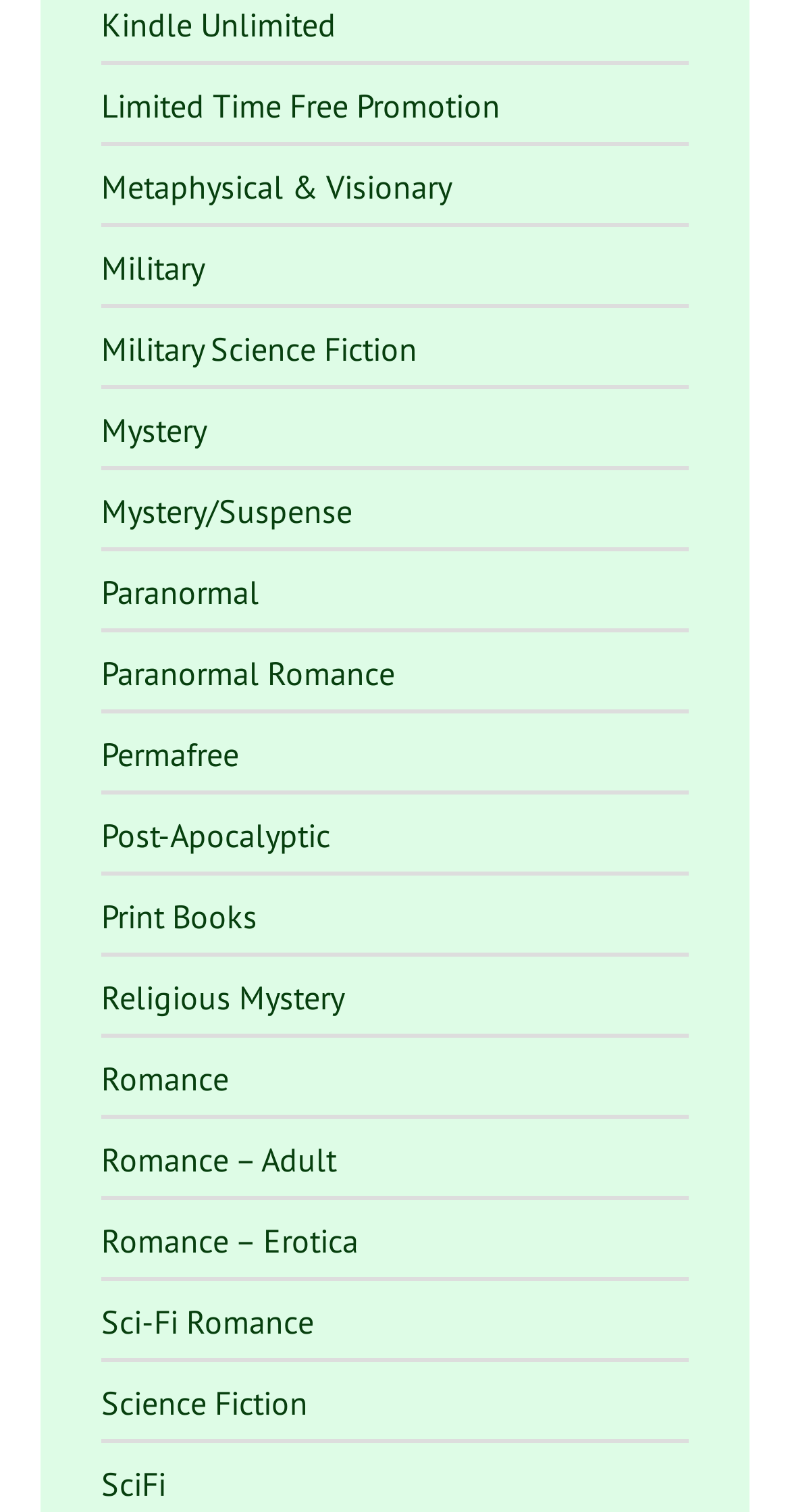Provide a single word or phrase to answer the given question: 
What is the first genre listed?

Kindle Unlimited